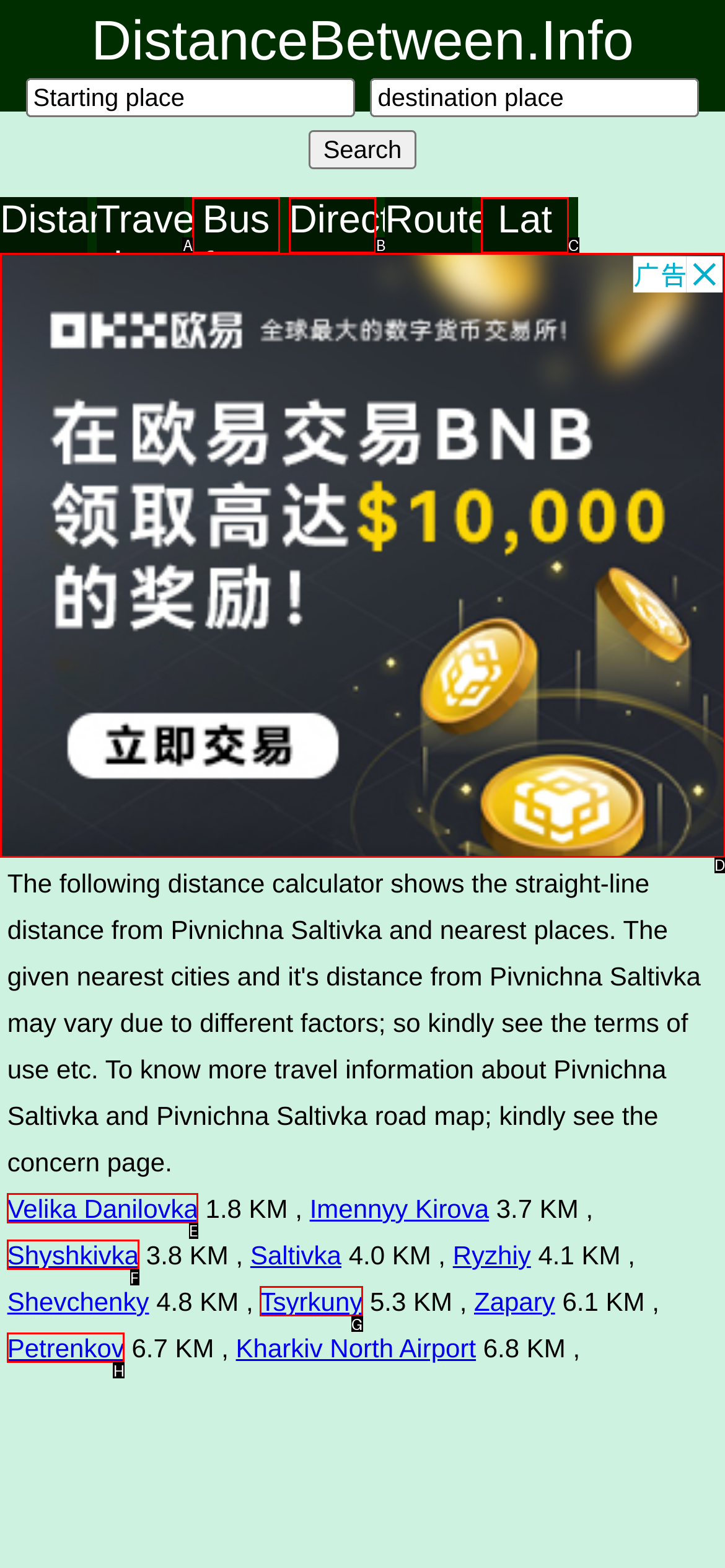What letter corresponds to the UI element to complete this task: Check distance to Velika Danilovka
Answer directly with the letter.

E